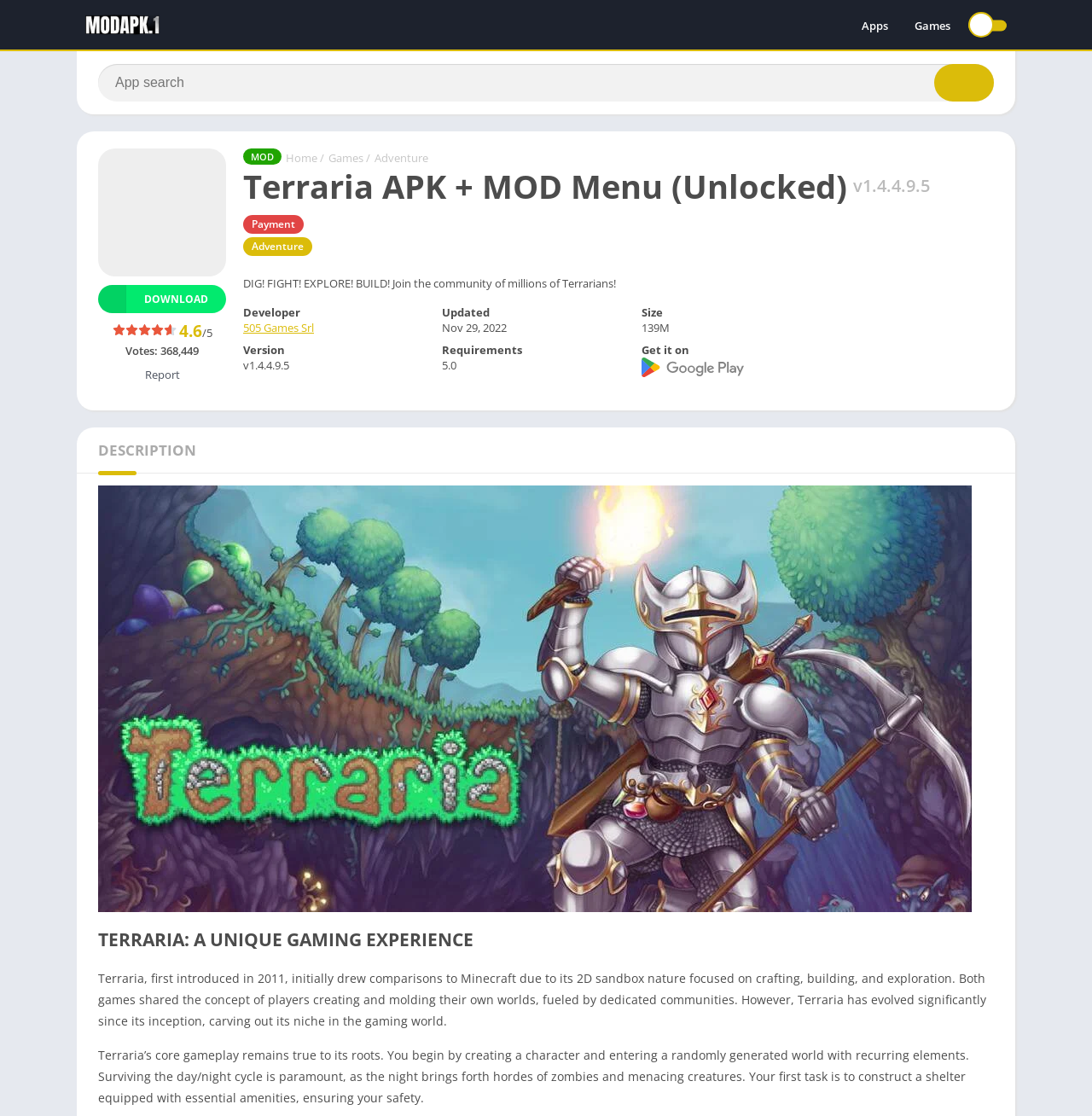Show the bounding box coordinates of the element that should be clicked to complete the task: "Go to Games".

[0.826, 0.01, 0.882, 0.036]